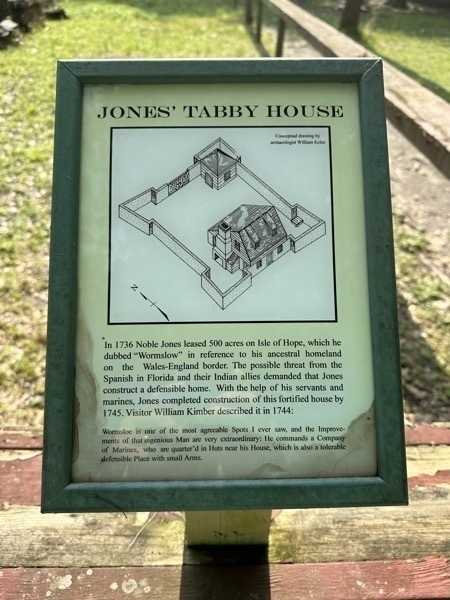Can you give a comprehensive explanation to the question given the content of the image?
What was the primary reason for building a fortified home?

The plaque explains that Noble Jones built a fortified home due to the threats posed by Spanish forces and Native American tribes, which suggests that the primary reason was for defense and protection.